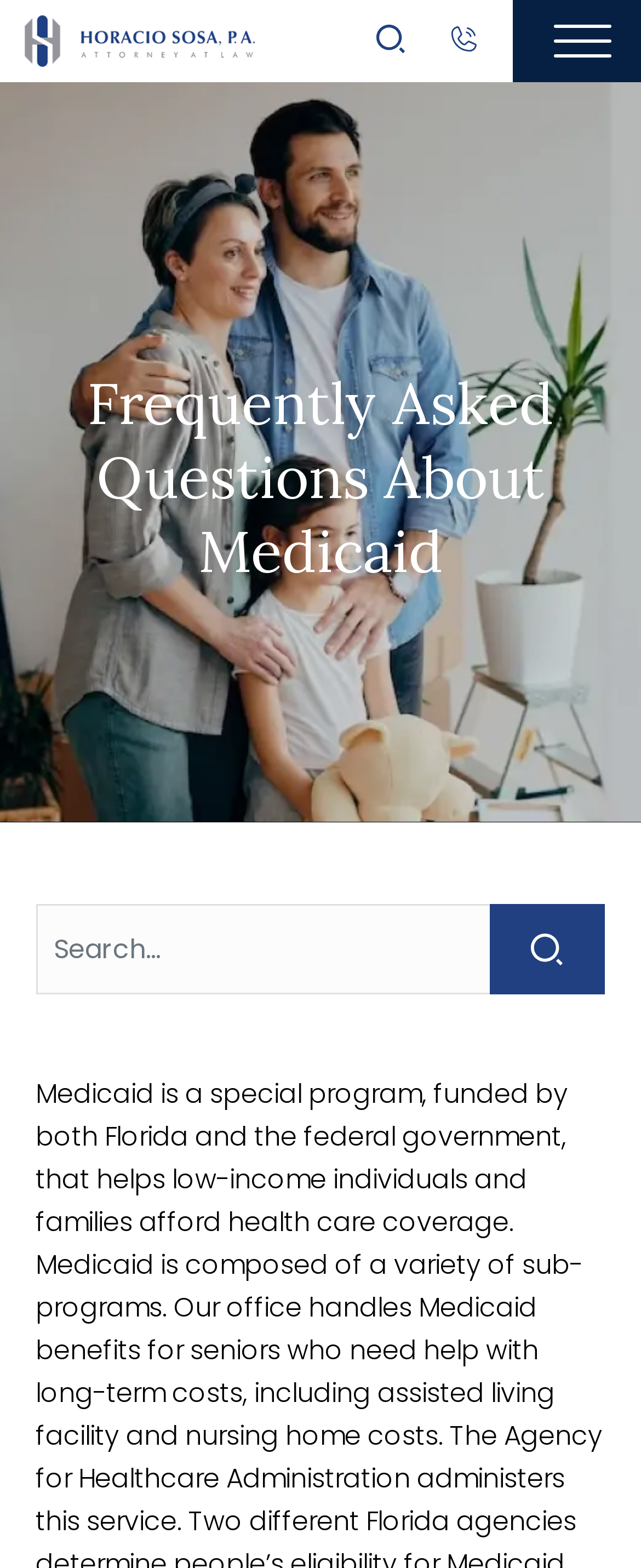Please determine and provide the text content of the webpage's heading.

Frequently Asked Questions About Medicaid